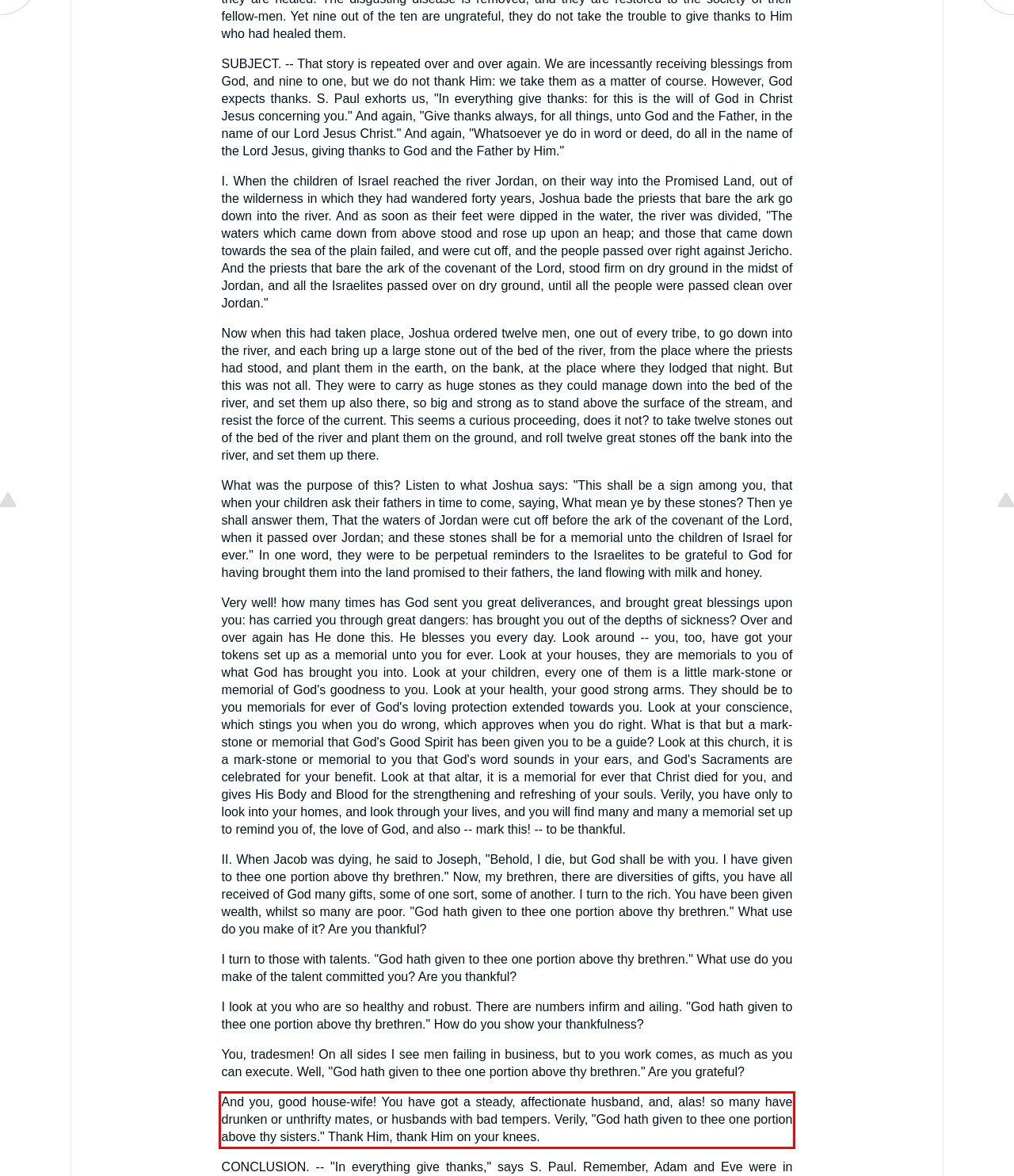You are provided with a screenshot of a webpage containing a red bounding box. Please extract the text enclosed by this red bounding box.

And you, good house-wife! You have got a steady, affectionate husband, and, alas! so many have drunken or unthrifty mates, or husbands with bad tempers. Verily, "God hath given to thee one portion above thy sisters." Thank Him, thank Him on your knees.